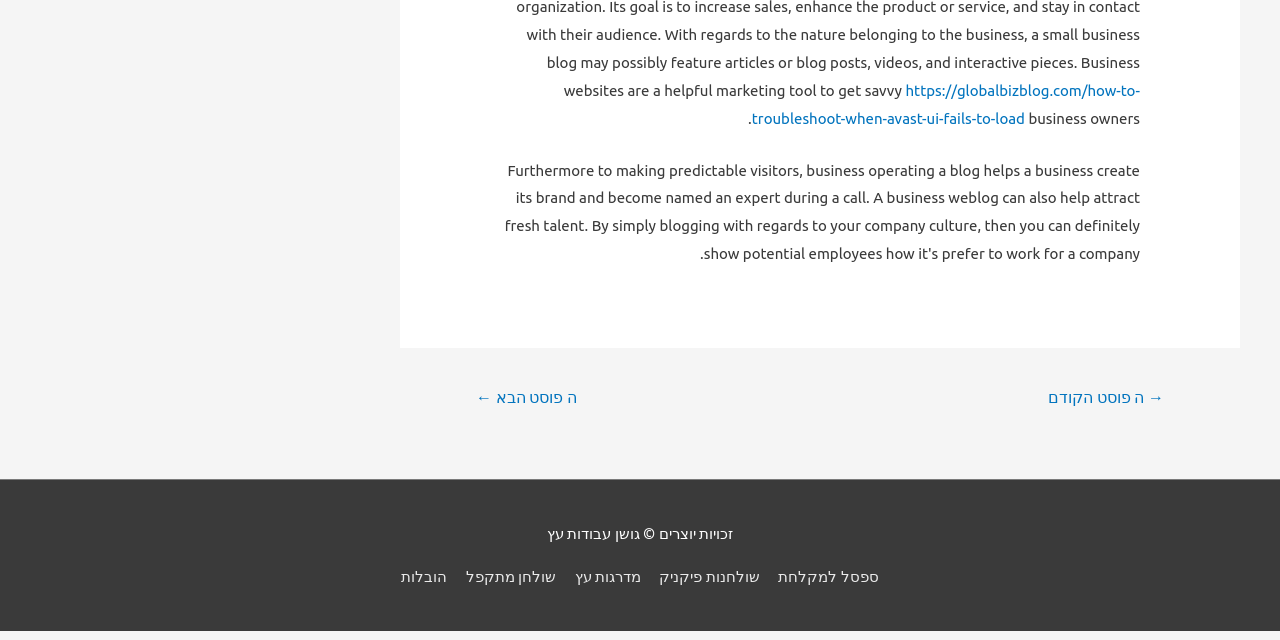Identify the bounding box for the UI element described as: "→ ה פוסט הקודם". Ensure the coordinates are four float numbers between 0 and 1, formatted as [left, top, right, bottom].

[0.8, 0.594, 0.928, 0.652]